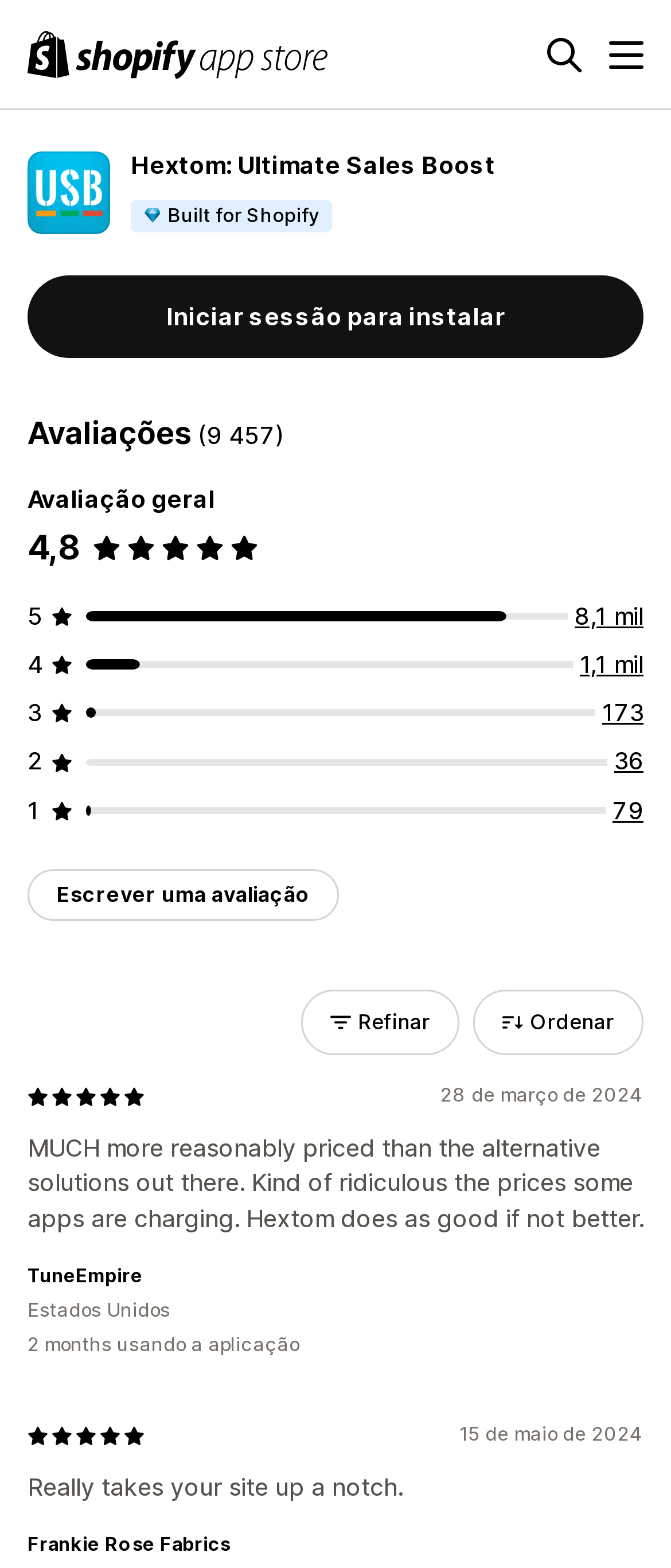Specify the bounding box coordinates of the element's area that should be clicked to execute the given instruction: "Install the app". The coordinates should be four float numbers between 0 and 1, i.e., [left, top, right, bottom].

[0.041, 0.176, 0.959, 0.228]